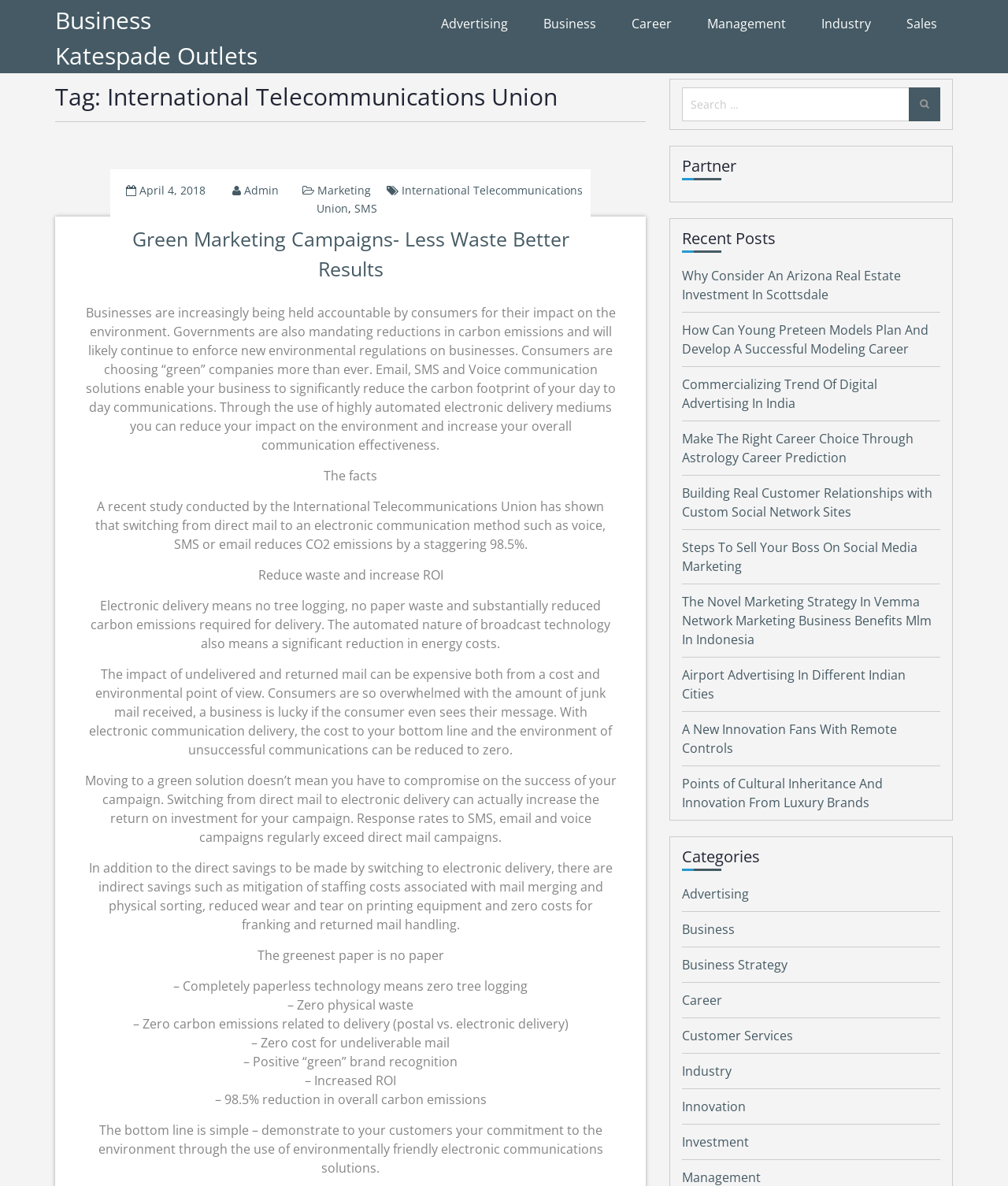What categories are available on this webpage?
Please provide a single word or phrase in response based on the screenshot.

Advertising, Business, Career, etc.